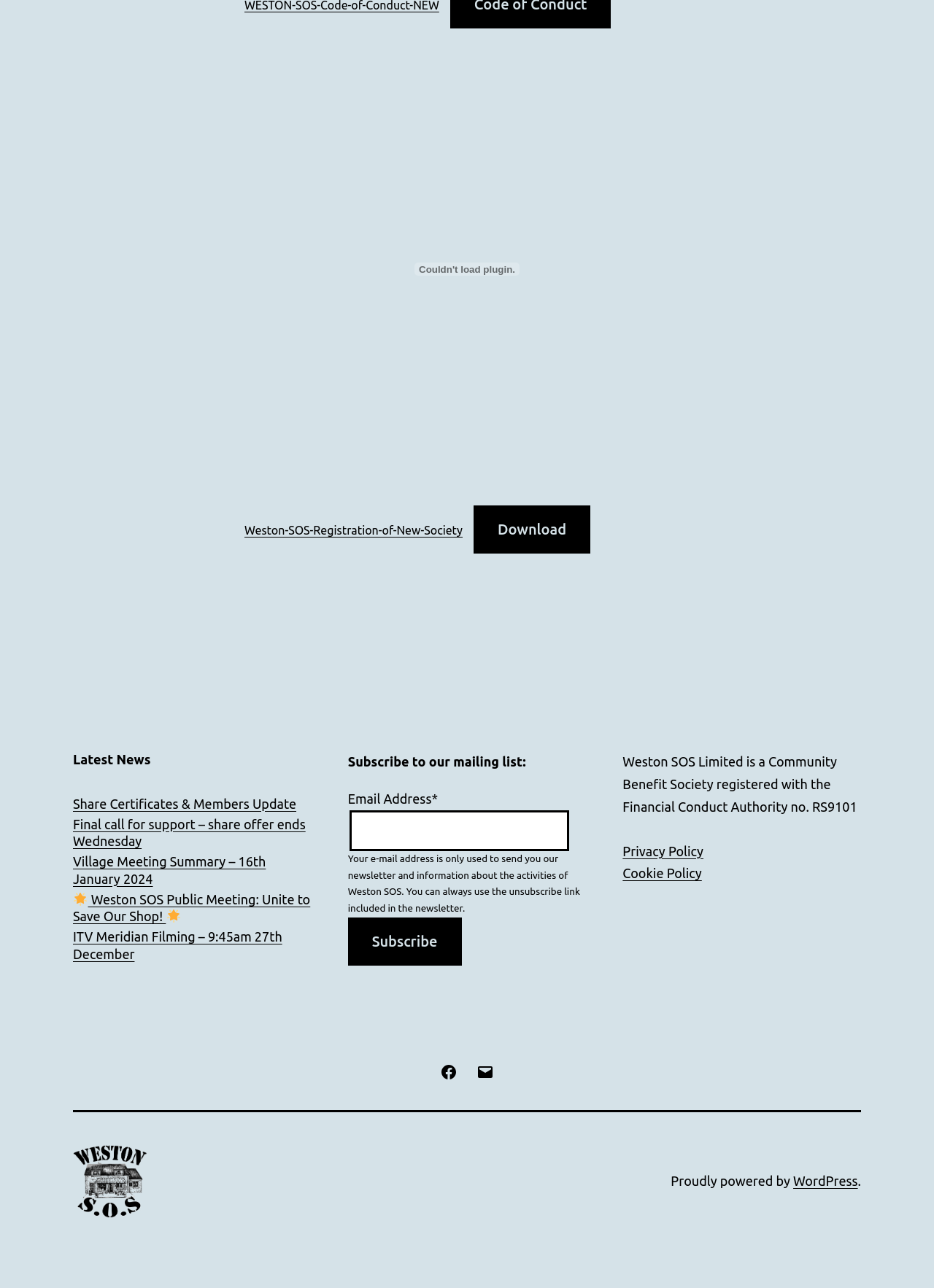Determine the bounding box coordinates for the UI element matching this description: "Welligence Energy Analytics".

None